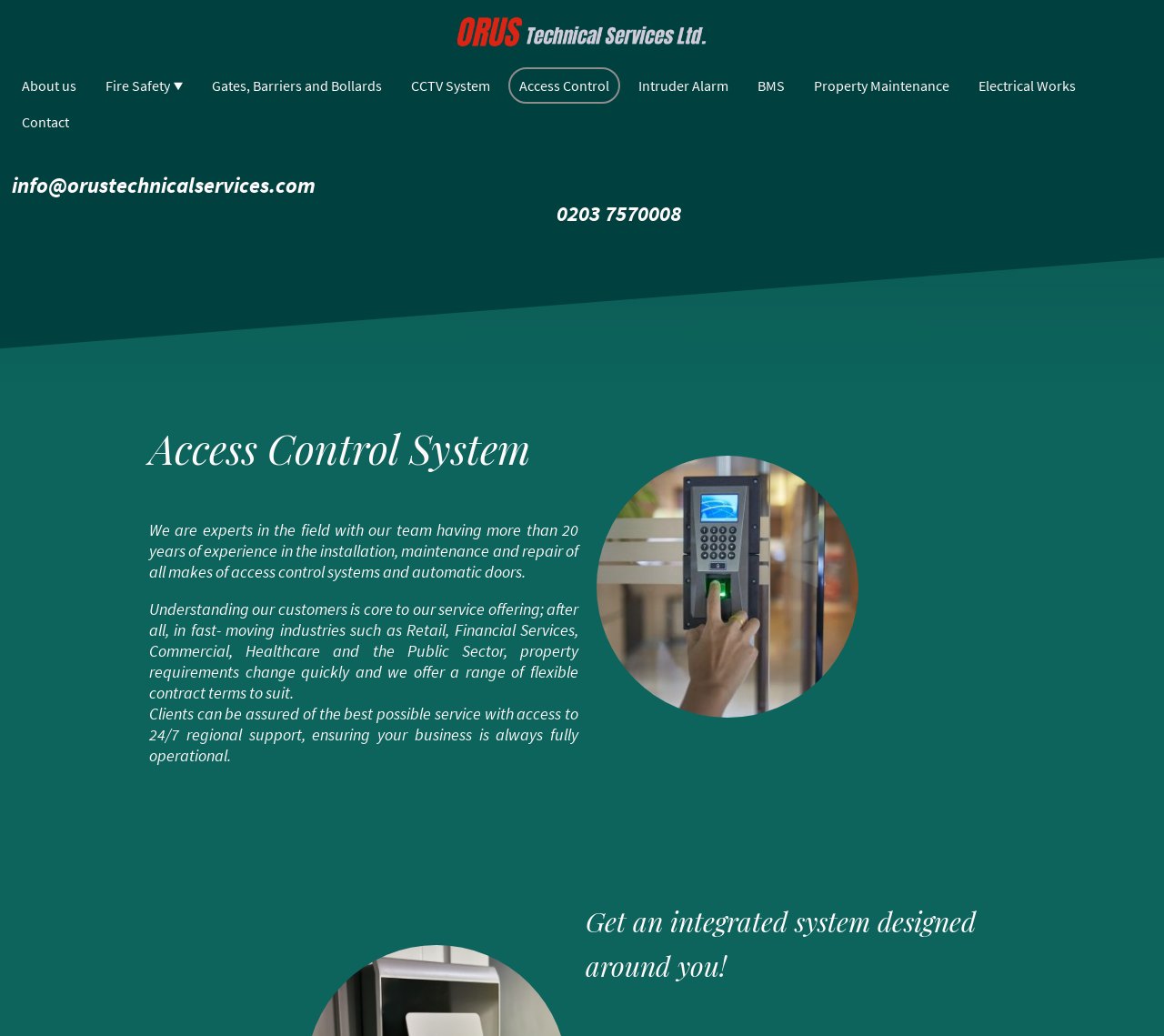What is the main service offered by the company?
Provide a well-explained and detailed answer to the question.

The main service offered by the company is an Access Control System, as indicated by the heading 'Access Control System' on the webpage. This is also supported by the meta description 'Access Control'.